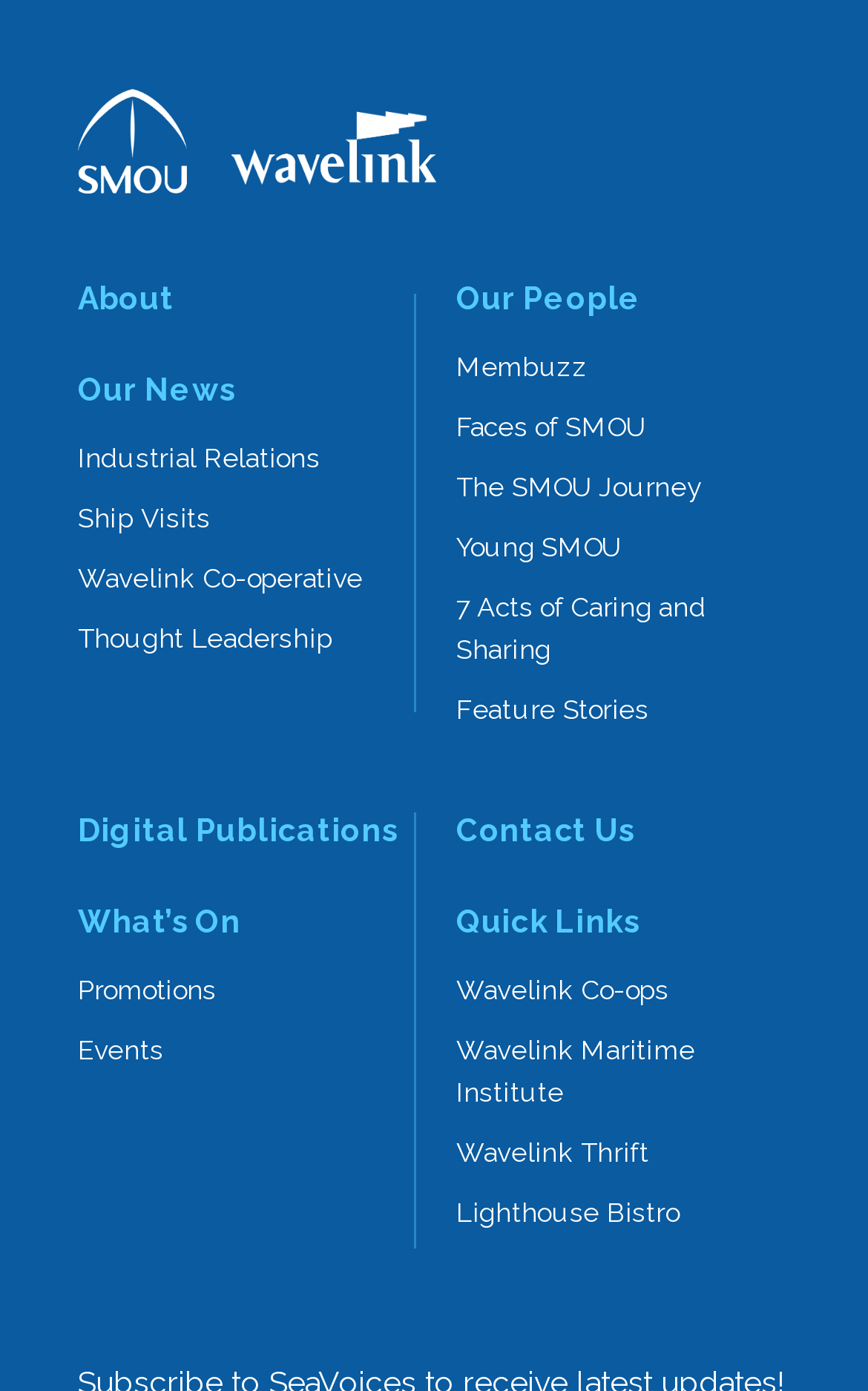Kindly determine the bounding box coordinates for the area that needs to be clicked to execute this instruction: "Explore What’s On".

[0.09, 0.65, 0.474, 0.675]